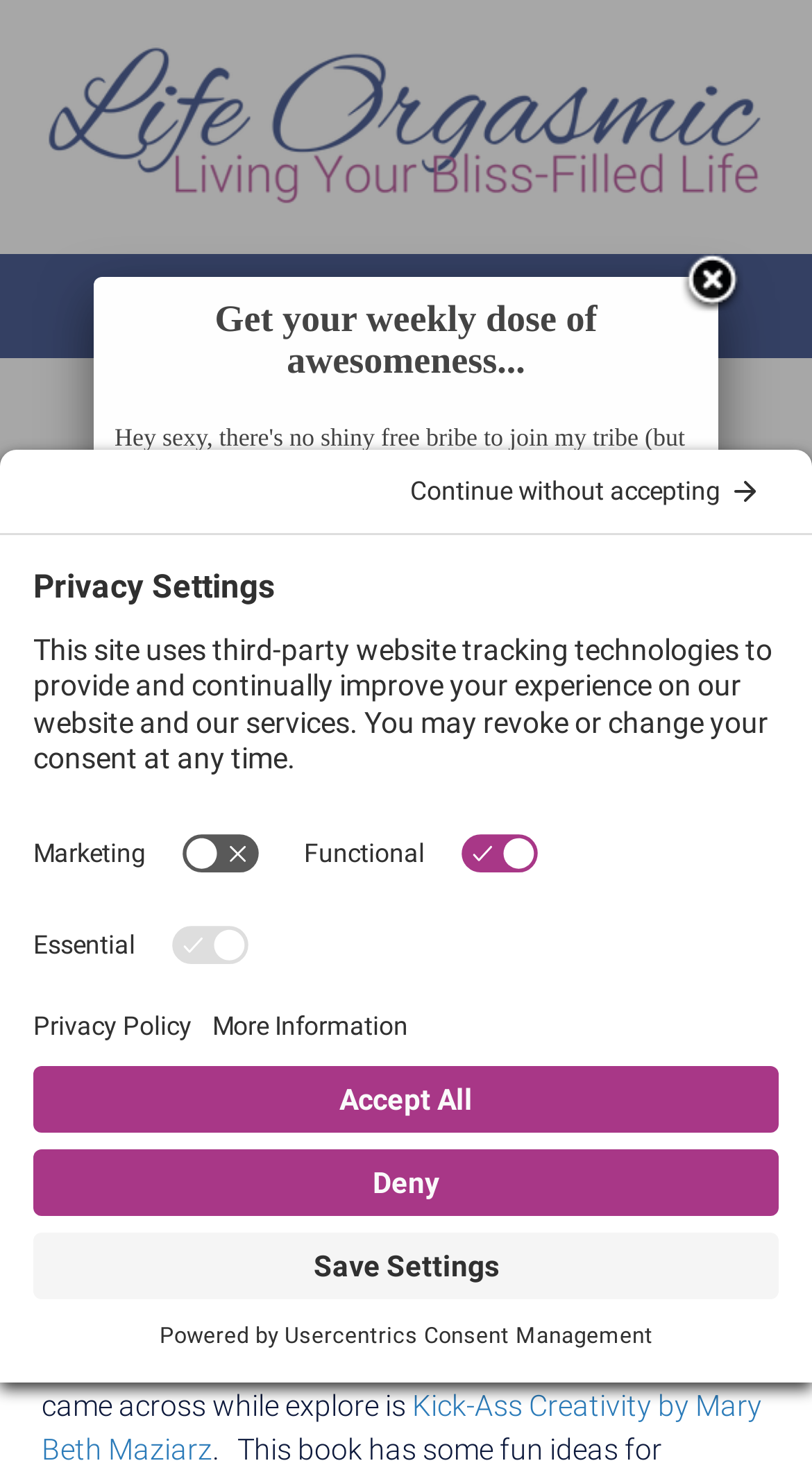Summarize the webpage with a detailed and informative caption.

The webpage appears to be a blog or personal website with a focus on self-improvement and creativity. At the top left corner, there is a logo for "Life Orgasmic" accompanied by a menu button. Below the logo, there is a heading that reads "OPEN TO RECEIVE". 

On the top right side, there is a link to view a full affiliate disclosure. Below that, there is a section dedicated to a personal story about Borders bookstore, which is the author's favorite bookstore. The author shares their experience of visiting the store and finding books at a reduced price. There is also a link to a book titled "Kick-Ass Creativity by Mary Beth Maziarz".

In the middle of the page, there is a section with a heading that reads "Get your weekly dose of awesomeness..." followed by a form to enter one's first name and email address. Below the form, there is a button to submit the information and a note assuring that the information will not be shared or sold to a third party.

On the top right corner, there is a "Close" button, and at the bottom left corner, there is a button to open privacy settings. When clicked, a dialog box appears with a heading "Privacy Settings" and a description of how the website uses third-party tracking technologies. The dialog box has several options to customize privacy settings, including switches for marketing, functional, and essential cookies. There are also buttons to continue without accepting, save settings, deny, or accept all.

At the very bottom of the page, there is a note that reads "Powered by" followed by a link to "Usercentrics Consent Management".